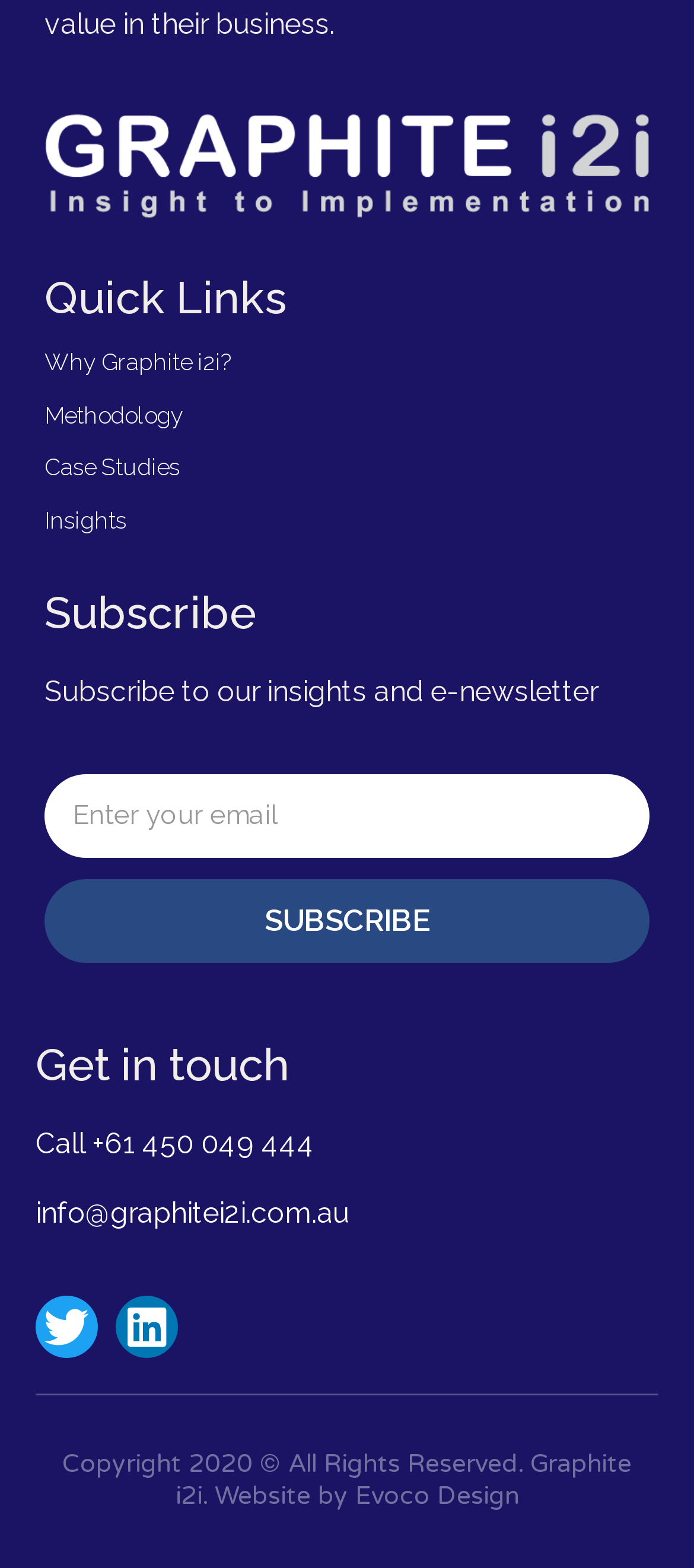Can you provide the bounding box coordinates for the element that should be clicked to implement the instruction: "Subscribe to the newsletter"?

[0.064, 0.561, 0.936, 0.615]